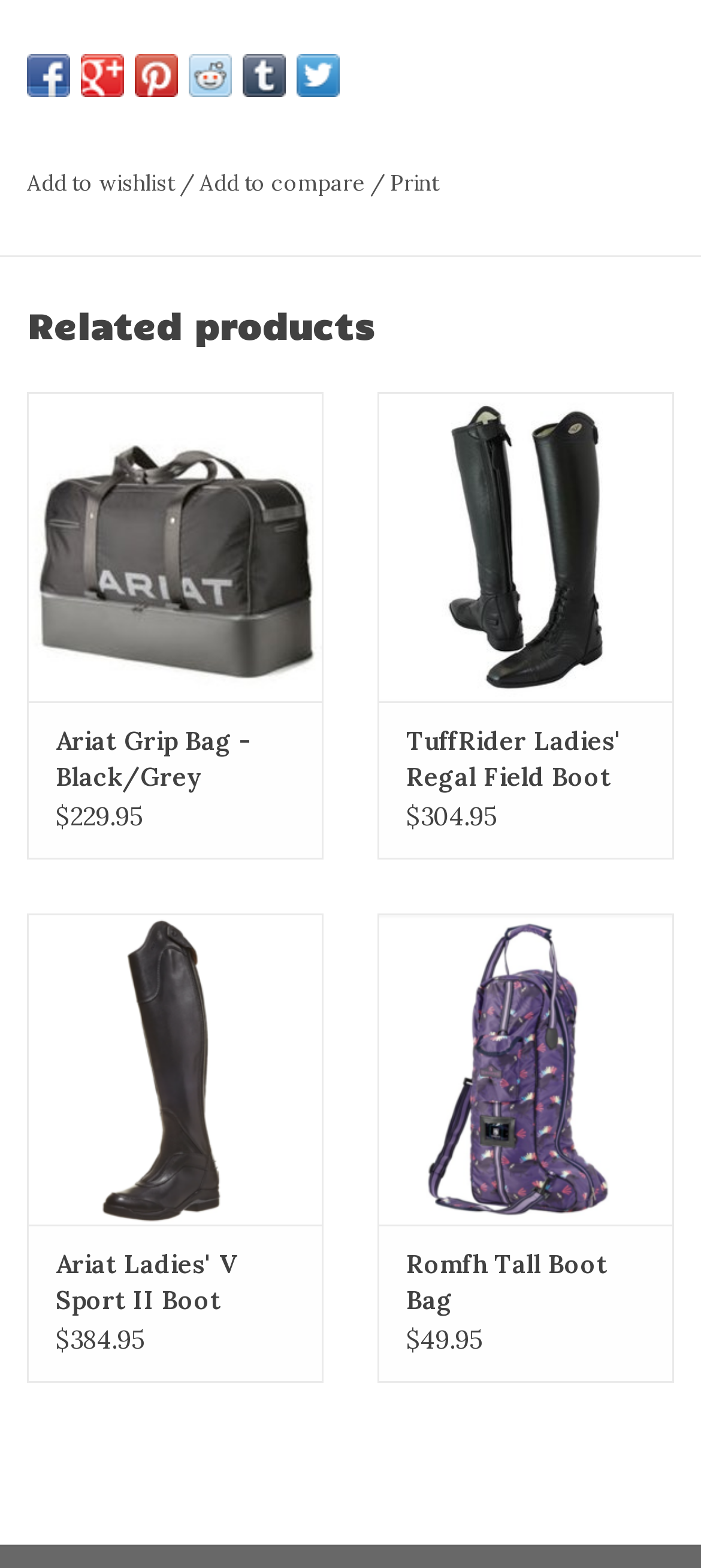Show the bounding box coordinates of the region that should be clicked to follow the instruction: "Print."

[0.556, 0.107, 0.626, 0.125]